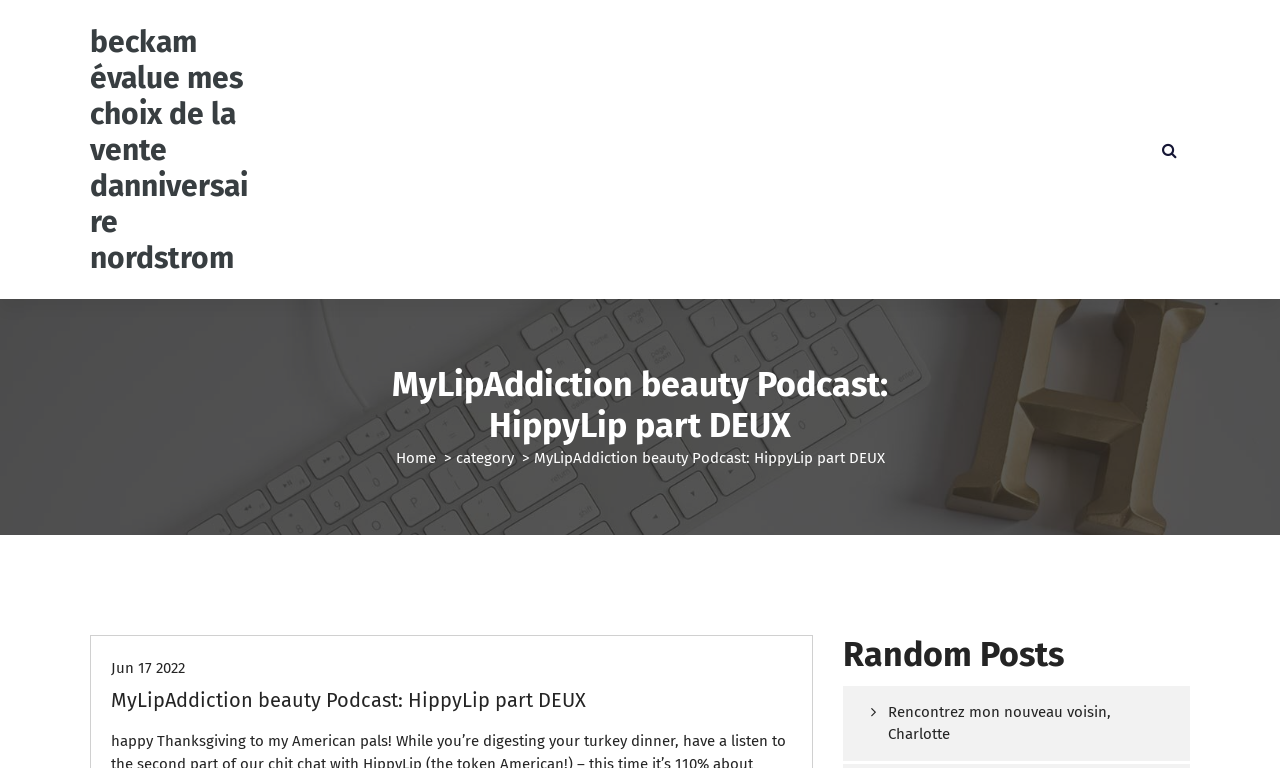Use a single word or phrase to respond to the question:
What is the category of the current post?

beauty Podcast